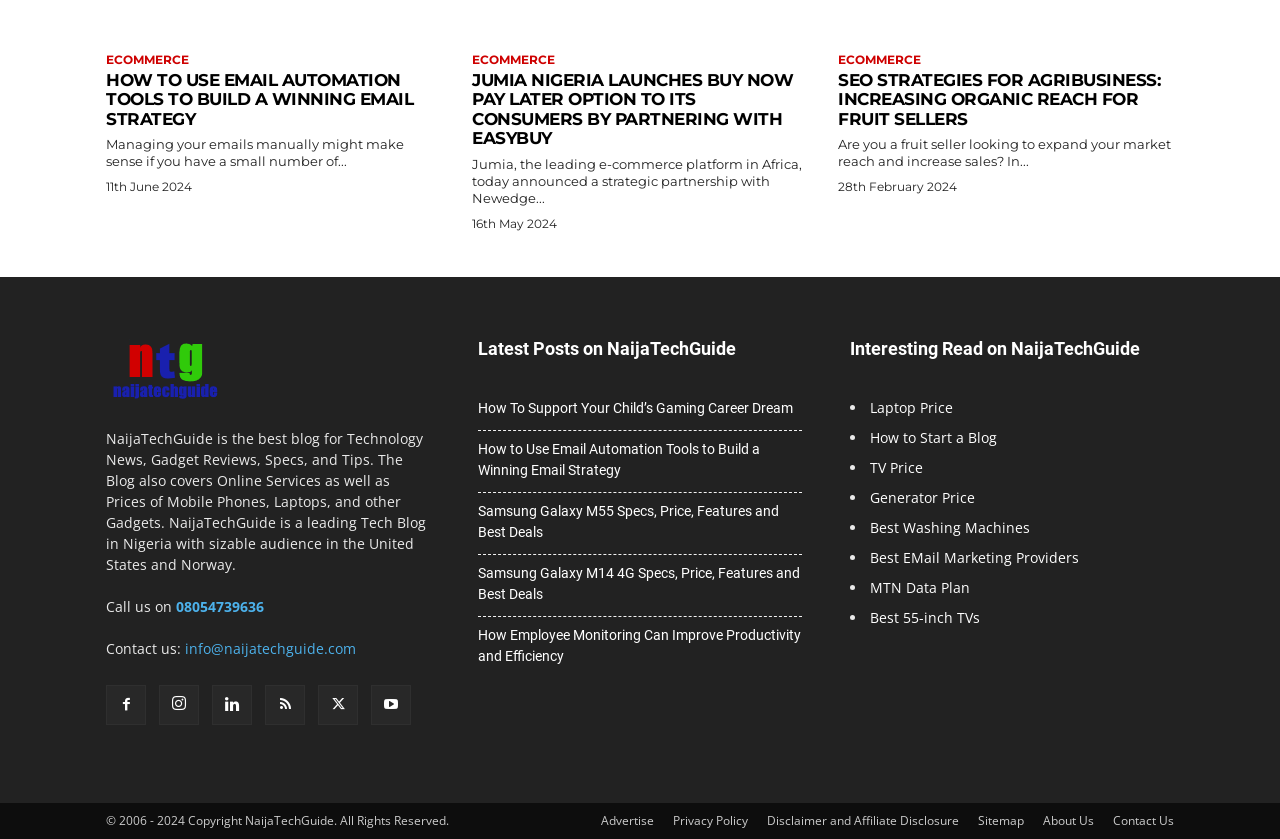Find and provide the bounding box coordinates for the UI element described here: "Linkedin". The coordinates should be given as four float numbers between 0 and 1: [left, top, right, bottom].

[0.166, 0.817, 0.197, 0.864]